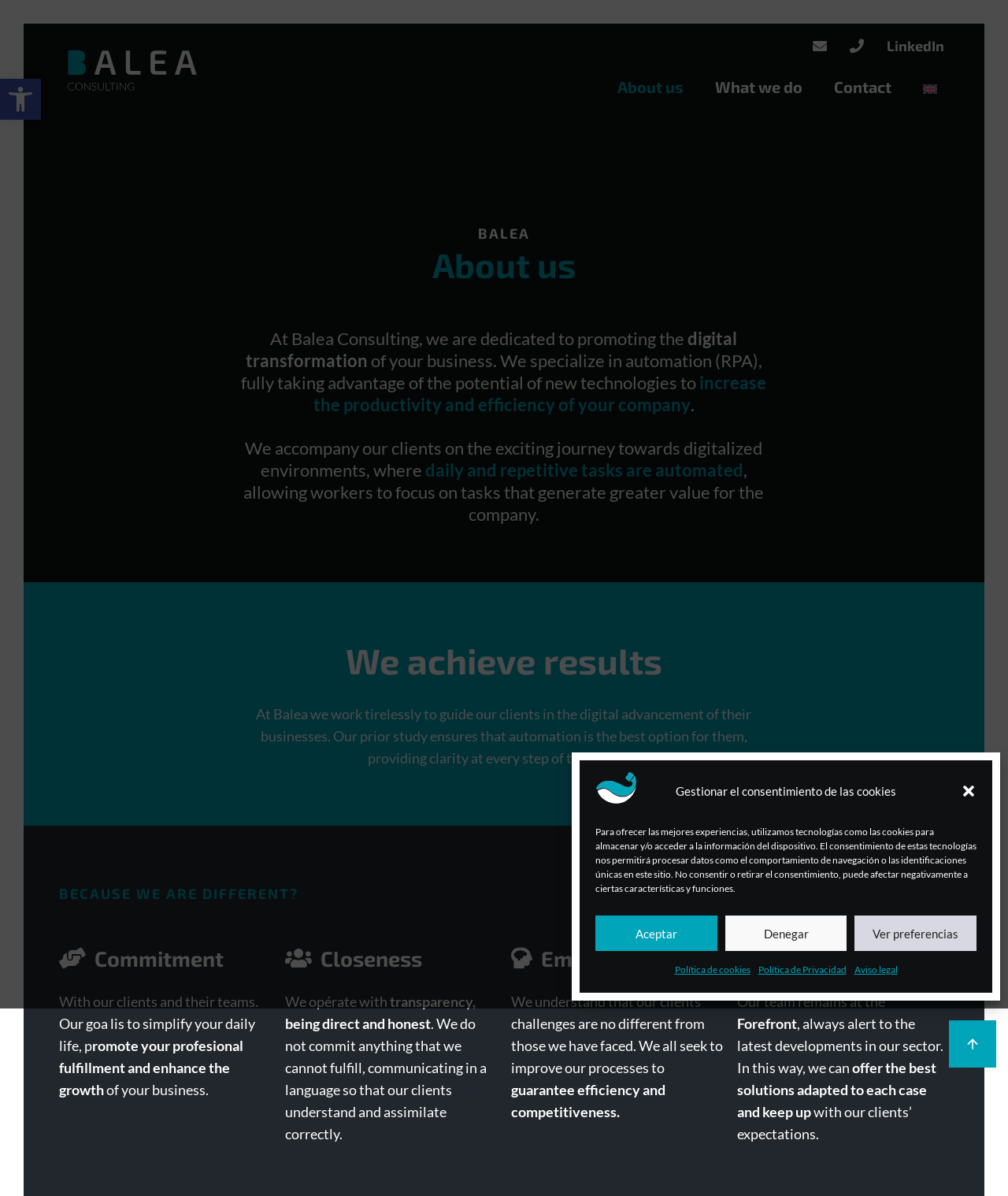Provide a thorough description of the webpage's content and layout.

The webpage is about Balea Consulting, a company that specializes in automation and digital transformation. At the top left corner, there is a button to open the accessibility tools toolbar, accompanied by an image of the accessibility tools icon. 

Below the toolbar button, a dialog box appears, which is a cookie consent management system. The dialog box contains an image of the Balea Consulting logo, a close button, and a paragraph of text explaining the use of cookies and technologies to store and access device information. There are also buttons to accept, deny, or view preferences, as well as links to the cookie policy, privacy policy, and legal notice.

On the top right corner, there are social media links, including LinkedIn, and a link to switch to the English version of the website, accompanied by an English flag icon.

The main content of the webpage is divided into sections. The first section has a heading "About us" and a brief introduction to Balea Consulting, stating that they promote digital transformation and specialize in automation. 

The next section has a series of paragraphs describing the company's mission and values. The text is arranged in a column, with each paragraph building on the previous one to describe how the company accompanies clients on their digital journey, automates repetitive tasks, and focuses on tasks that generate greater value.

Below this section, there are four columns, each with a heading and a paragraph of text. The headings are "We achieve results", "Because we are different?", "Commitment", "Closeness", "Empathy", and "Innovation". Each column describes a value or principle that the company operates by, such as commitment to clients, transparency, empathy, and innovation.

At the bottom right corner, there is a "Back to top" button with an upward arrow icon.